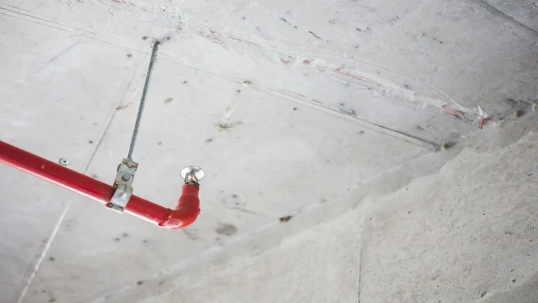What topic is the image relevant to?
Answer the question with a single word or phrase, referring to the image.

Maintenance or repair